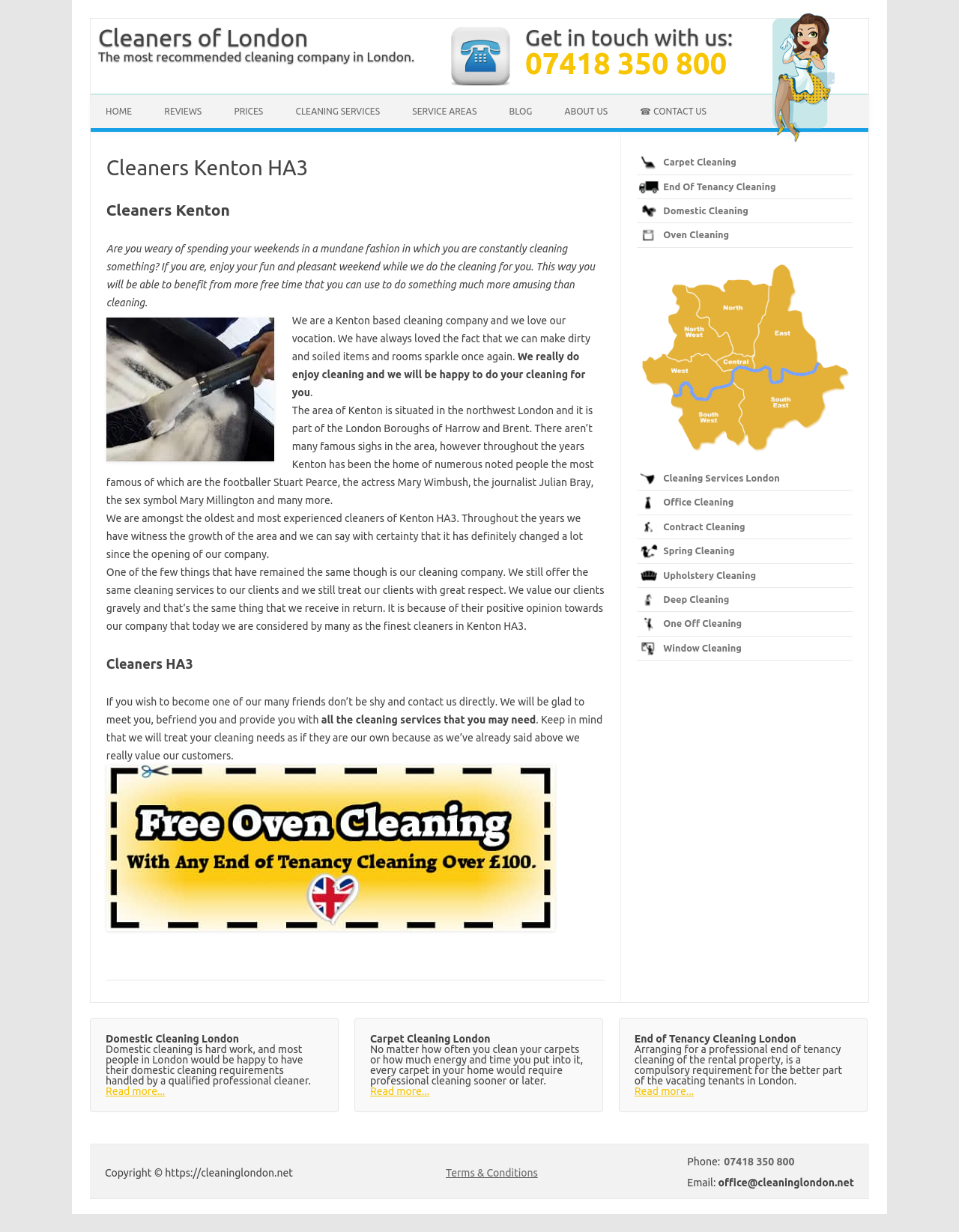Please specify the bounding box coordinates for the clickable region that will help you carry out the instruction: "Read more about Domestic Cleaning London".

[0.11, 0.881, 0.172, 0.891]